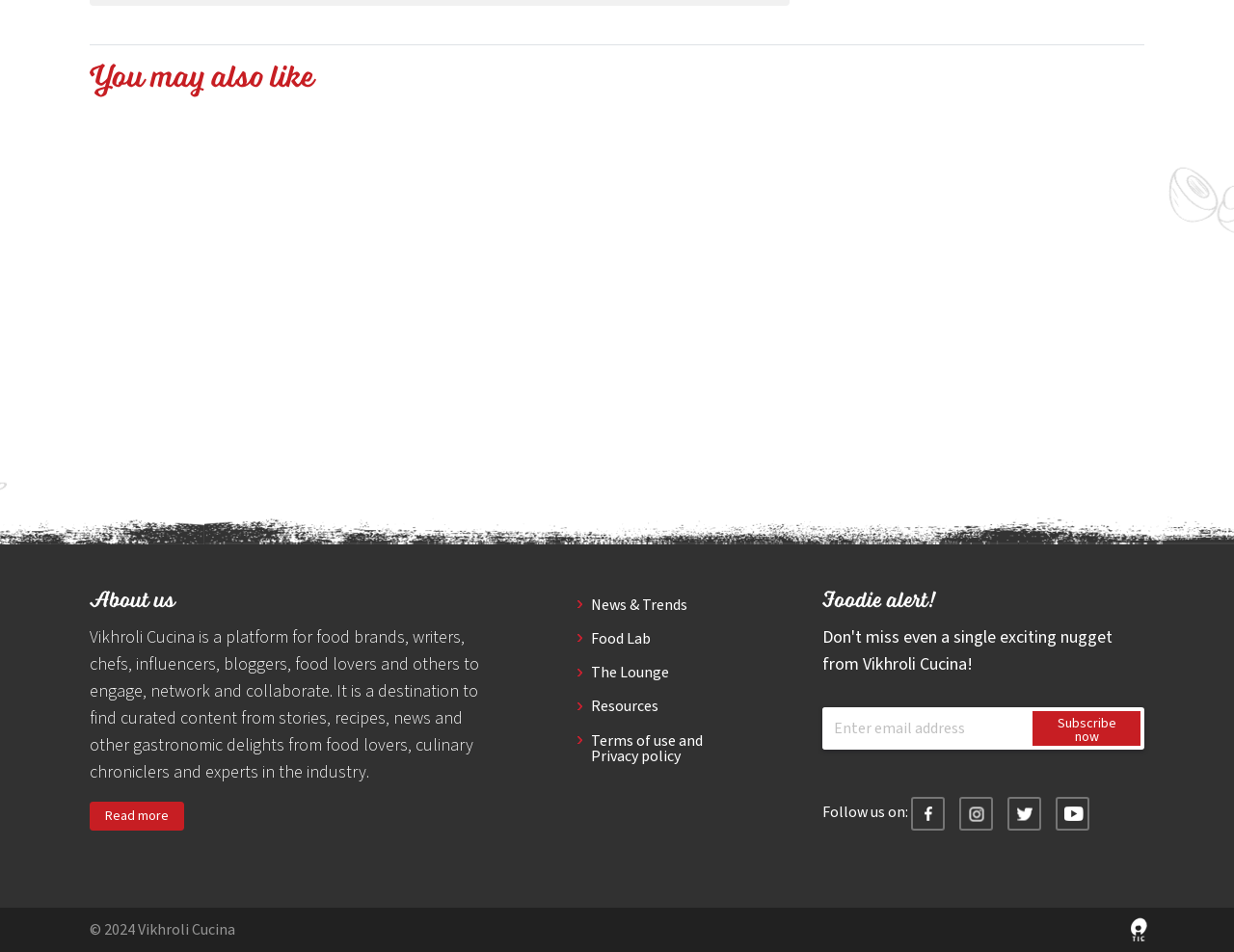Pinpoint the bounding box coordinates of the area that must be clicked to complete this instruction: "Follow Vikhroli Cucina on social media".

[0.738, 0.837, 0.766, 0.873]